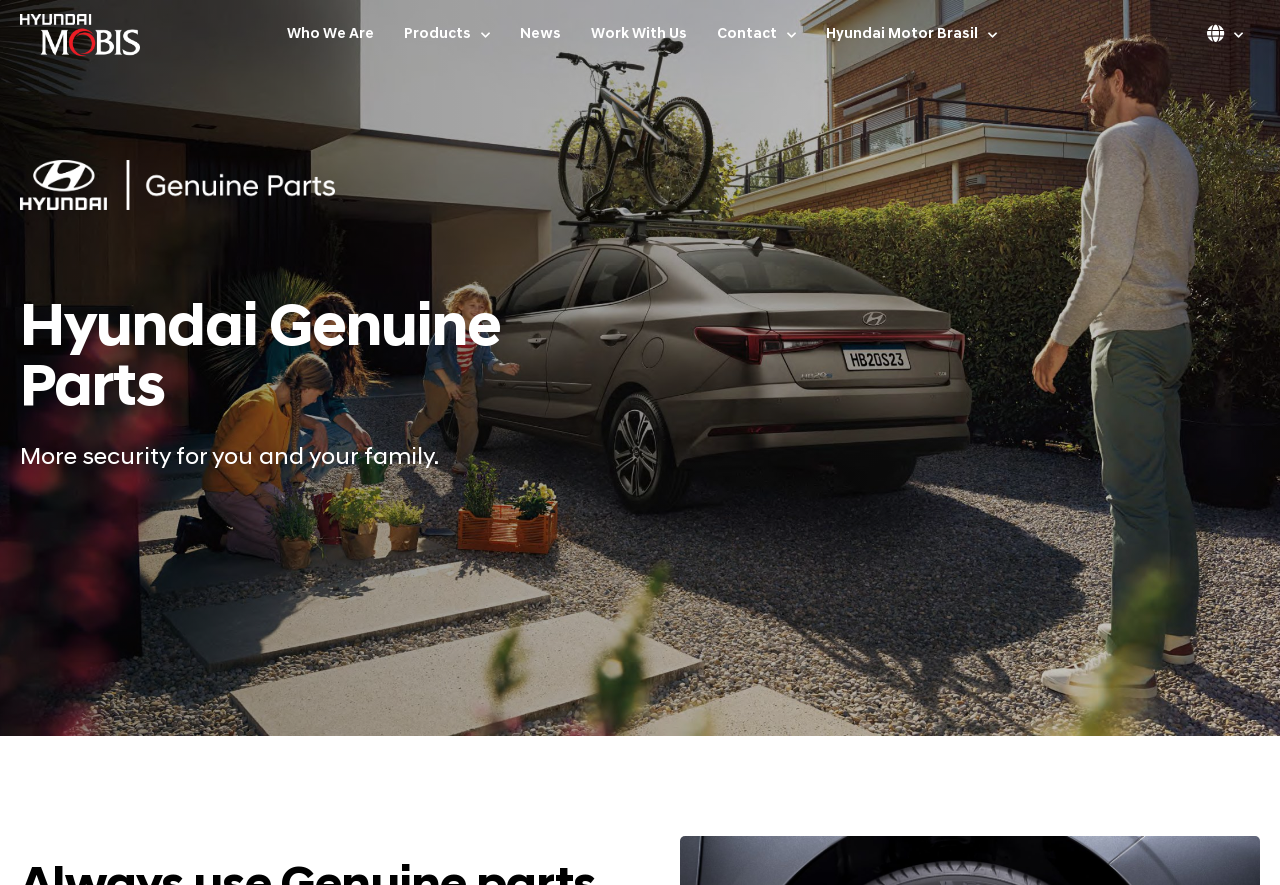How many main menu items are there?
Look at the screenshot and respond with a single word or phrase.

7